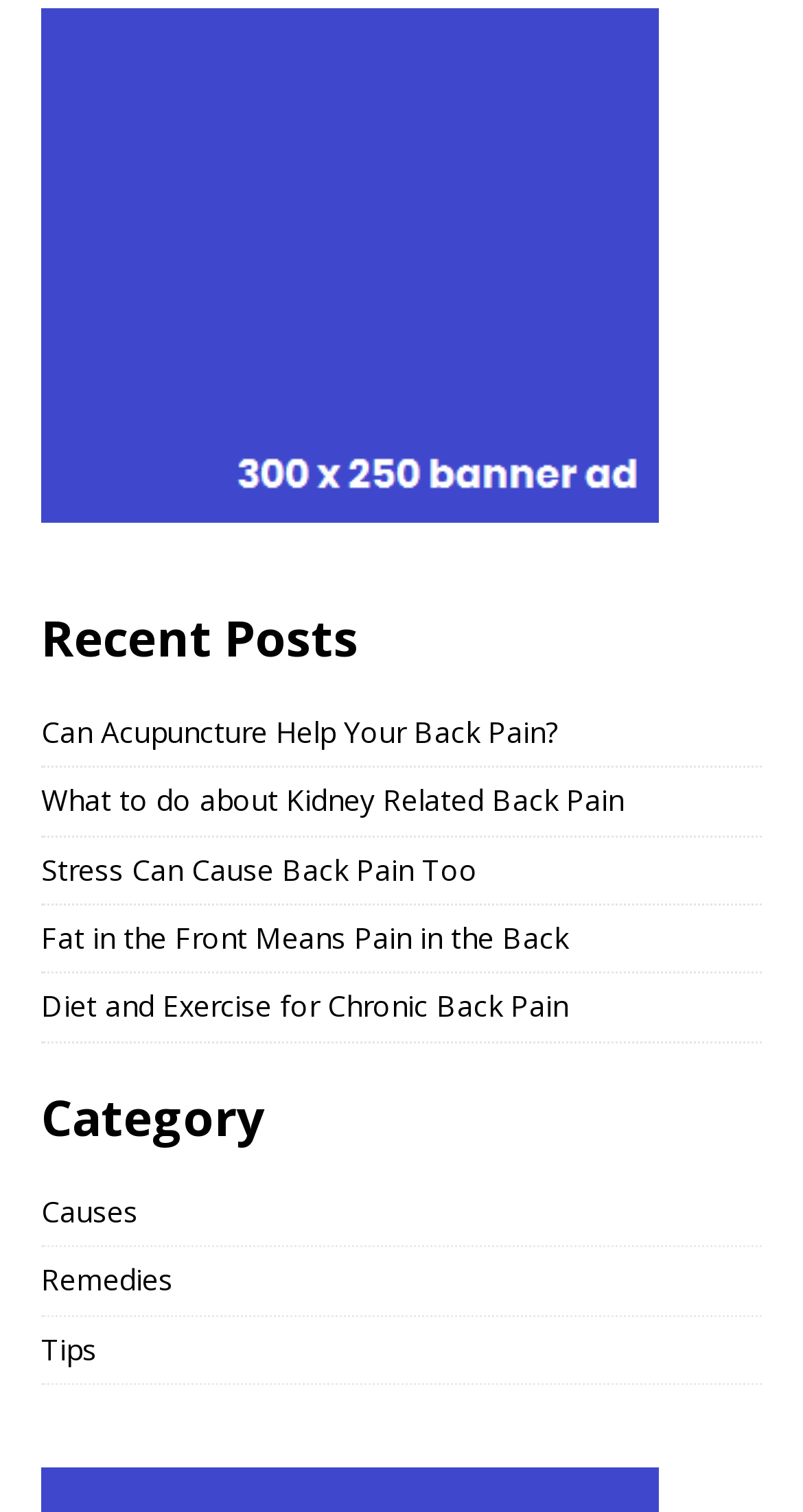Locate the bounding box coordinates of the item that should be clicked to fulfill the instruction: "Read the article about acupuncture and back pain".

[0.051, 0.471, 0.695, 0.497]